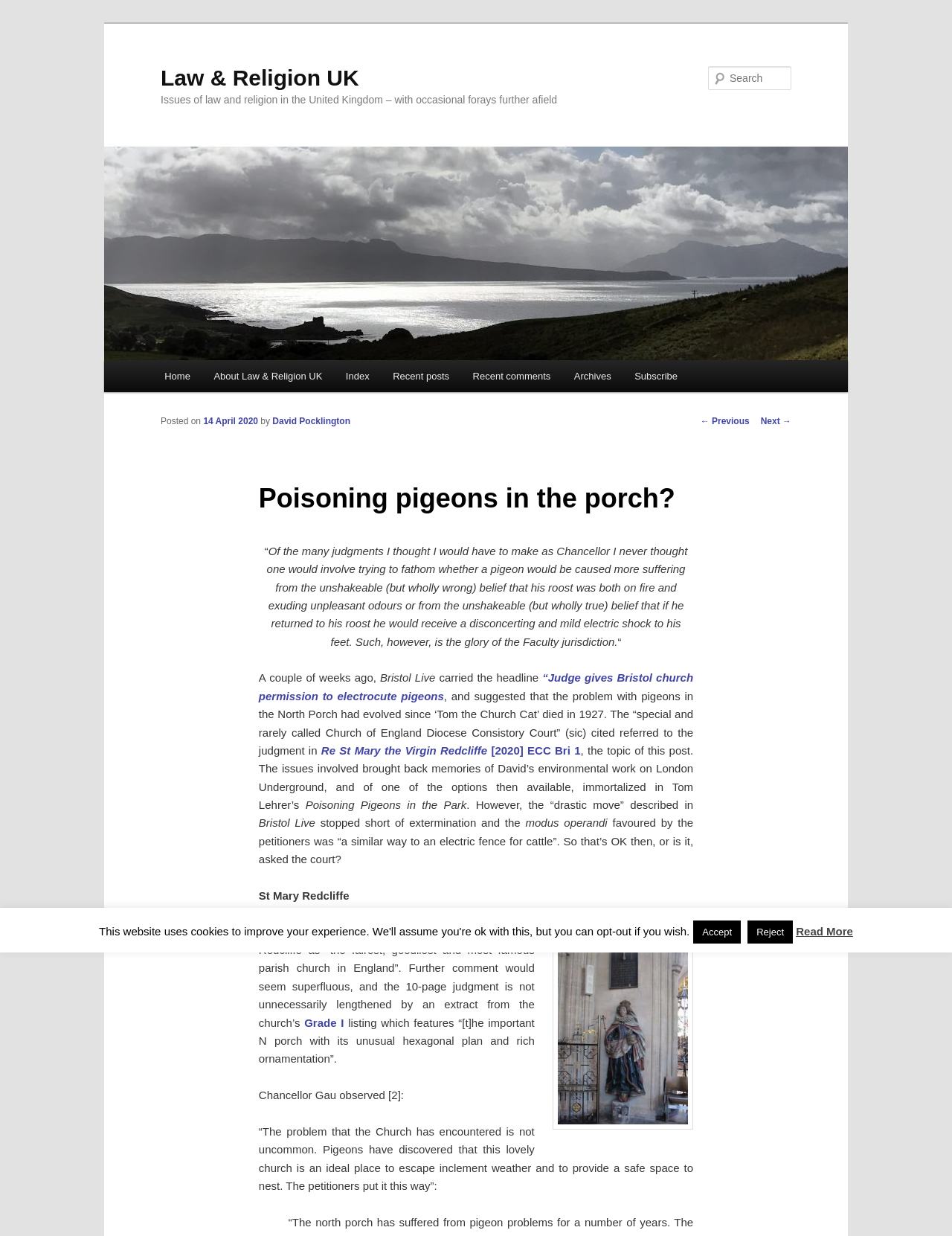Locate the bounding box of the UI element described by: "parent_node: Law & Religion UK" in the given webpage screenshot.

[0.109, 0.118, 0.891, 0.291]